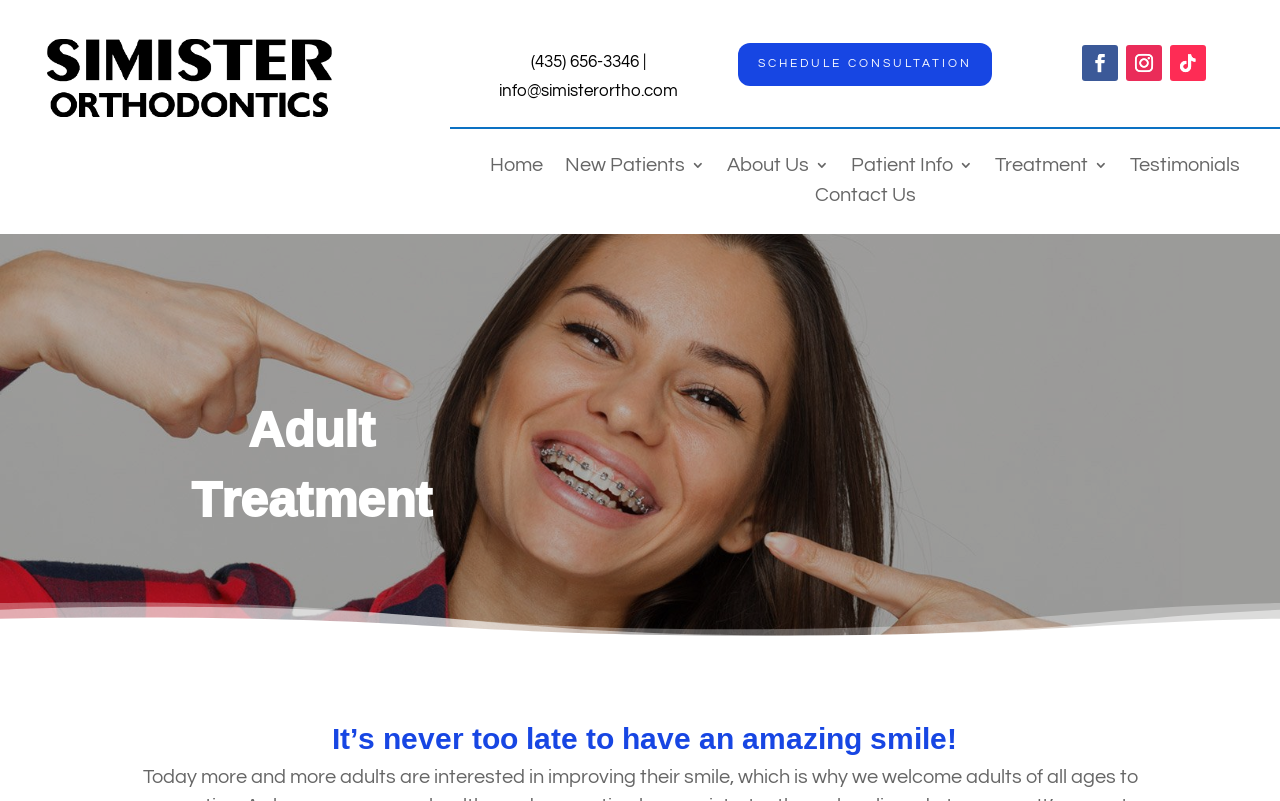Extract the bounding box coordinates for the UI element described by the text: "Treatment". The coordinates should be in the form of [left, top, right, bottom] with values between 0 and 1.

[0.777, 0.197, 0.866, 0.224]